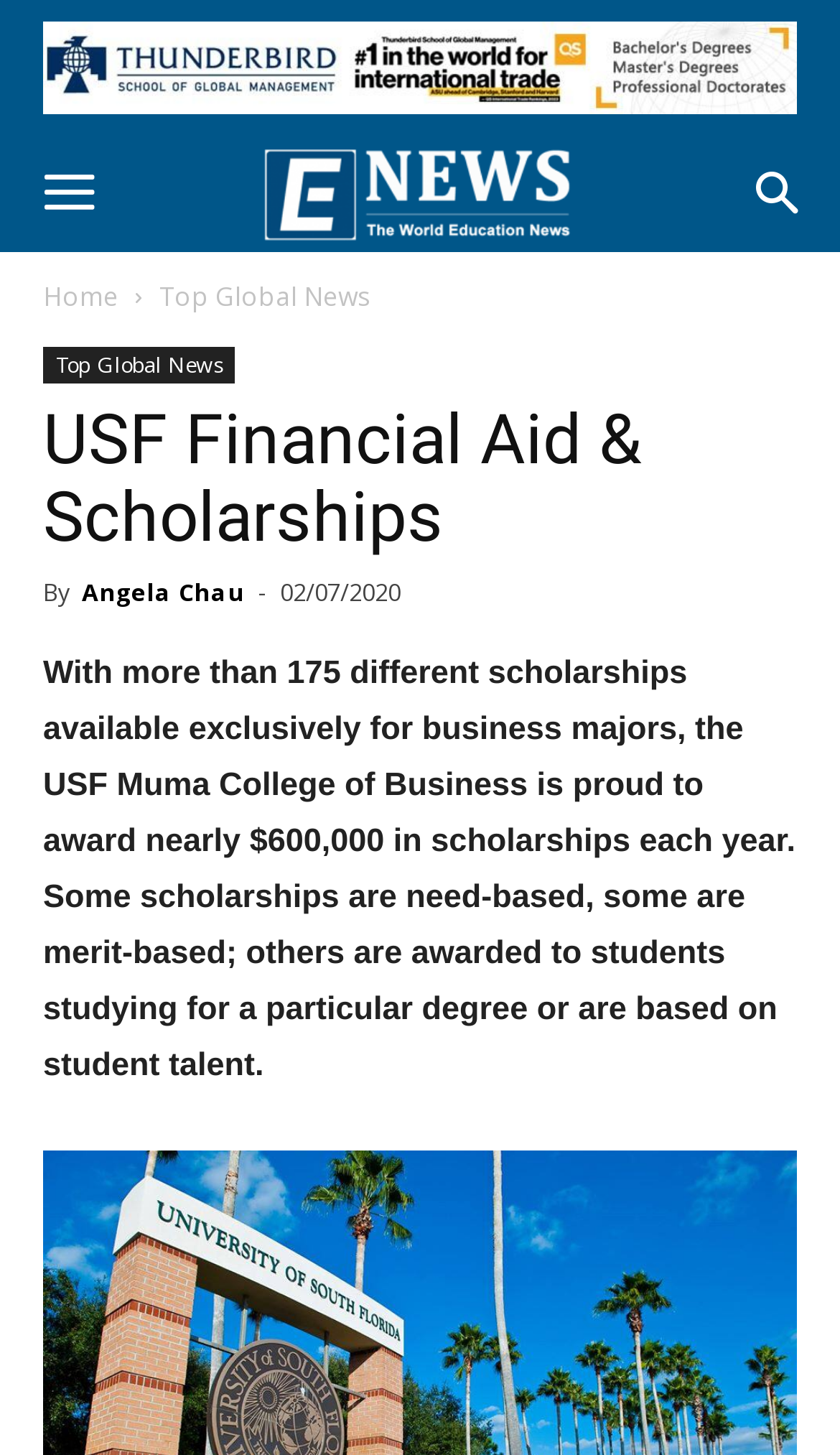Respond to the question below with a single word or phrase:
What is the name of the college awarding scholarships?

USF Muma College of Business